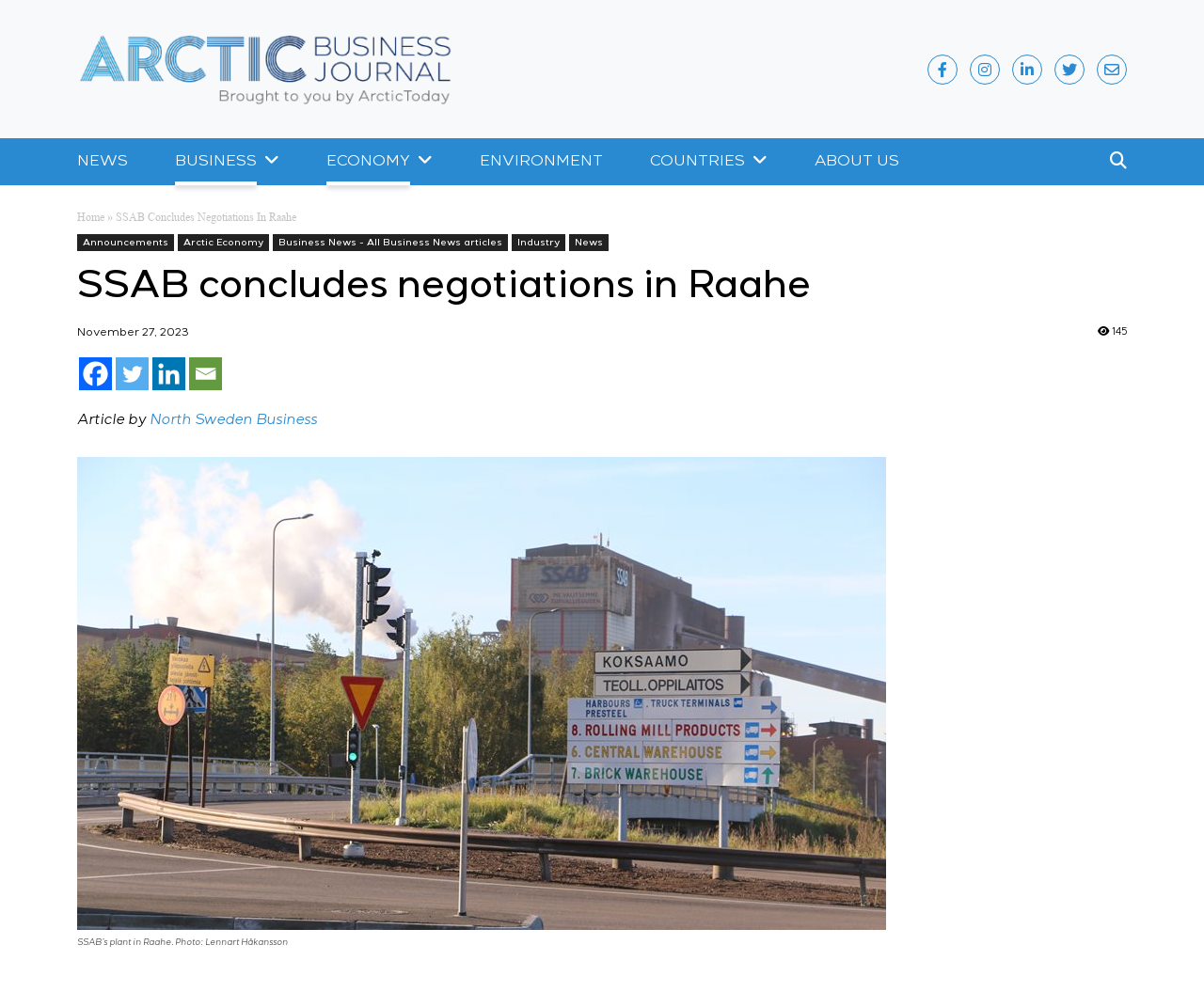What is the bounding box coordinate of the region containing the image of SSAB’s plant?
Refer to the image and provide a concise answer in one word or phrase.

[0.064, 0.46, 0.736, 0.937]